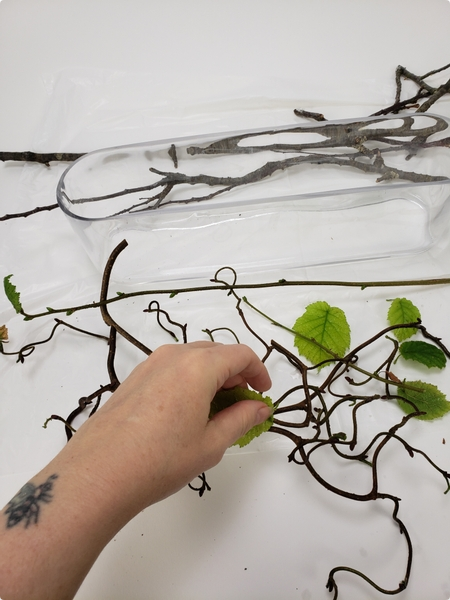Please give a concise answer to this question using a single word or phrase: 
What is the dominant color of the leaves?

green